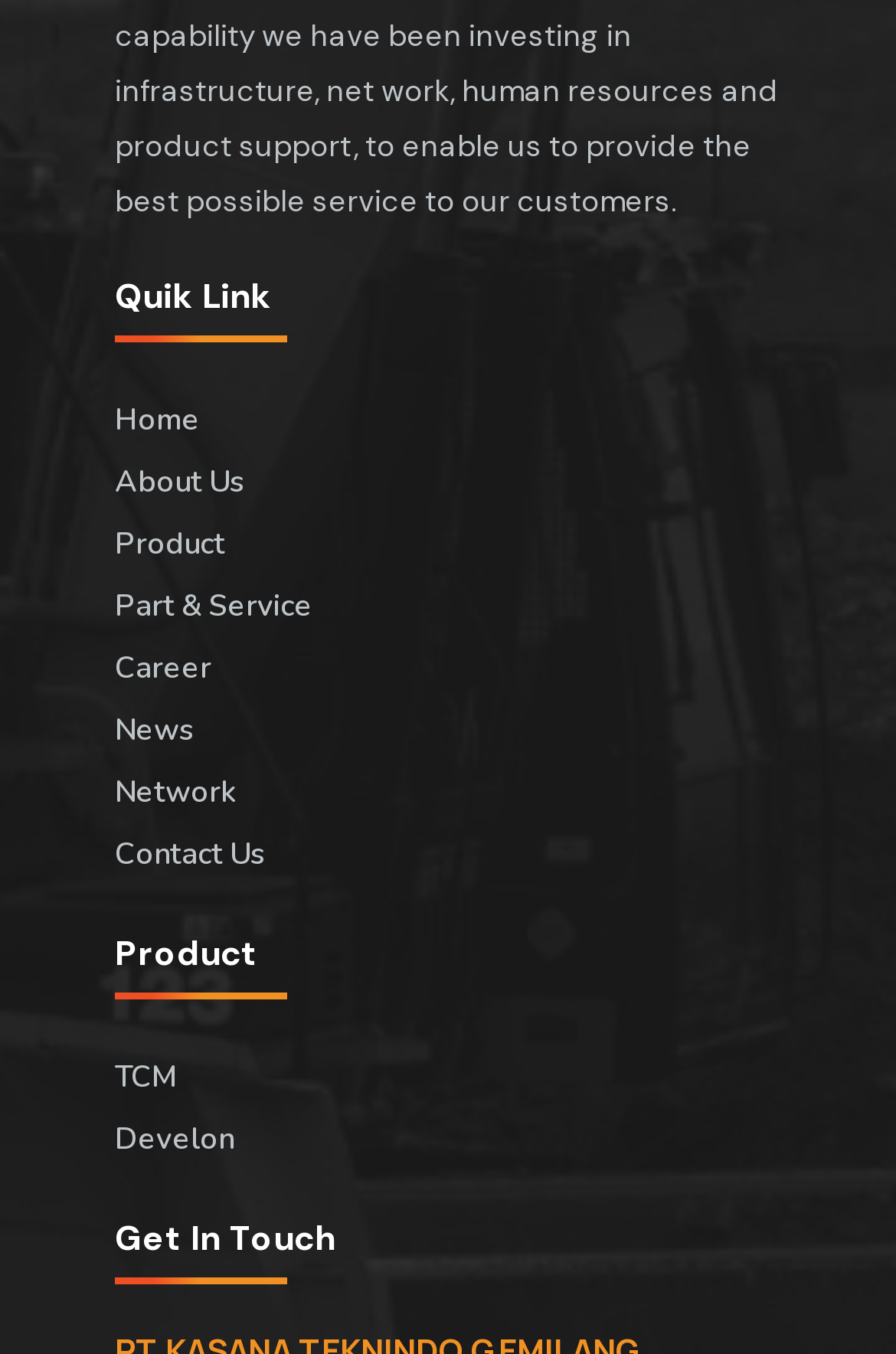Locate the bounding box coordinates of the area where you should click to accomplish the instruction: "view product information".

[0.128, 0.38, 0.872, 0.426]